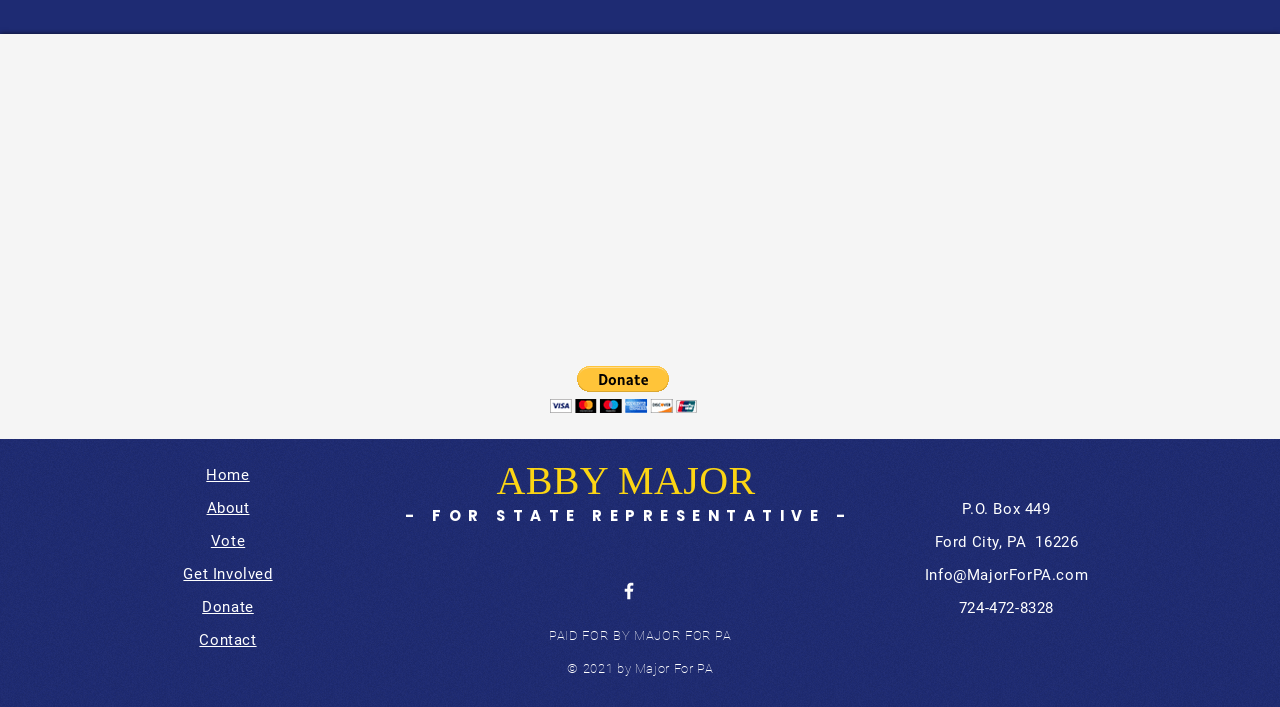Respond with a single word or phrase for the following question: 
What is the postal address?

P.O. Box 449, Ford City, PA 16226